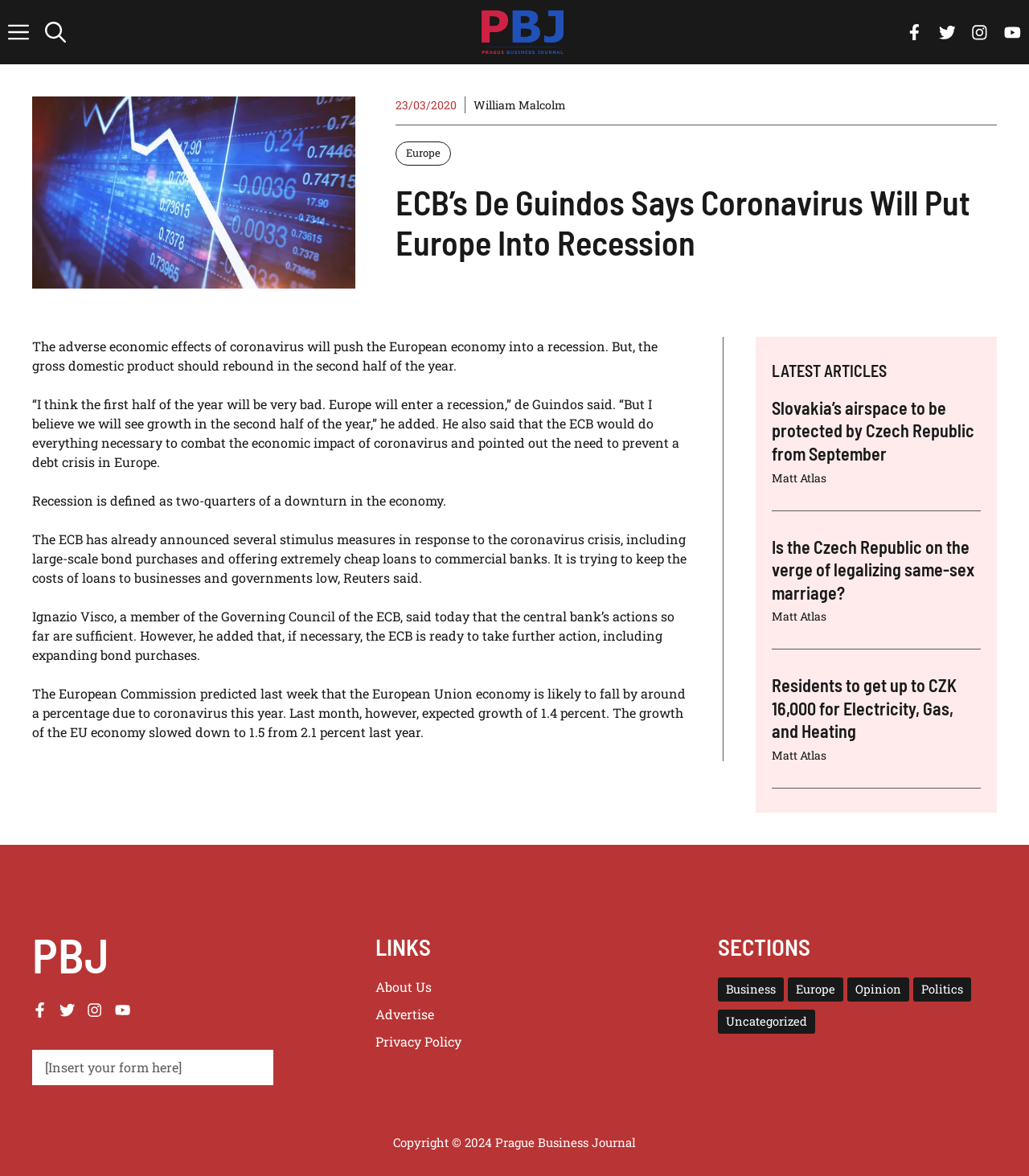What is the copyright year of the webpage?
Provide a fully detailed and comprehensive answer to the question.

The copyright information at the bottom of the webpage states 'Copyright © 2024 Prague Business Journal', indicating that the copyright year is 2024.